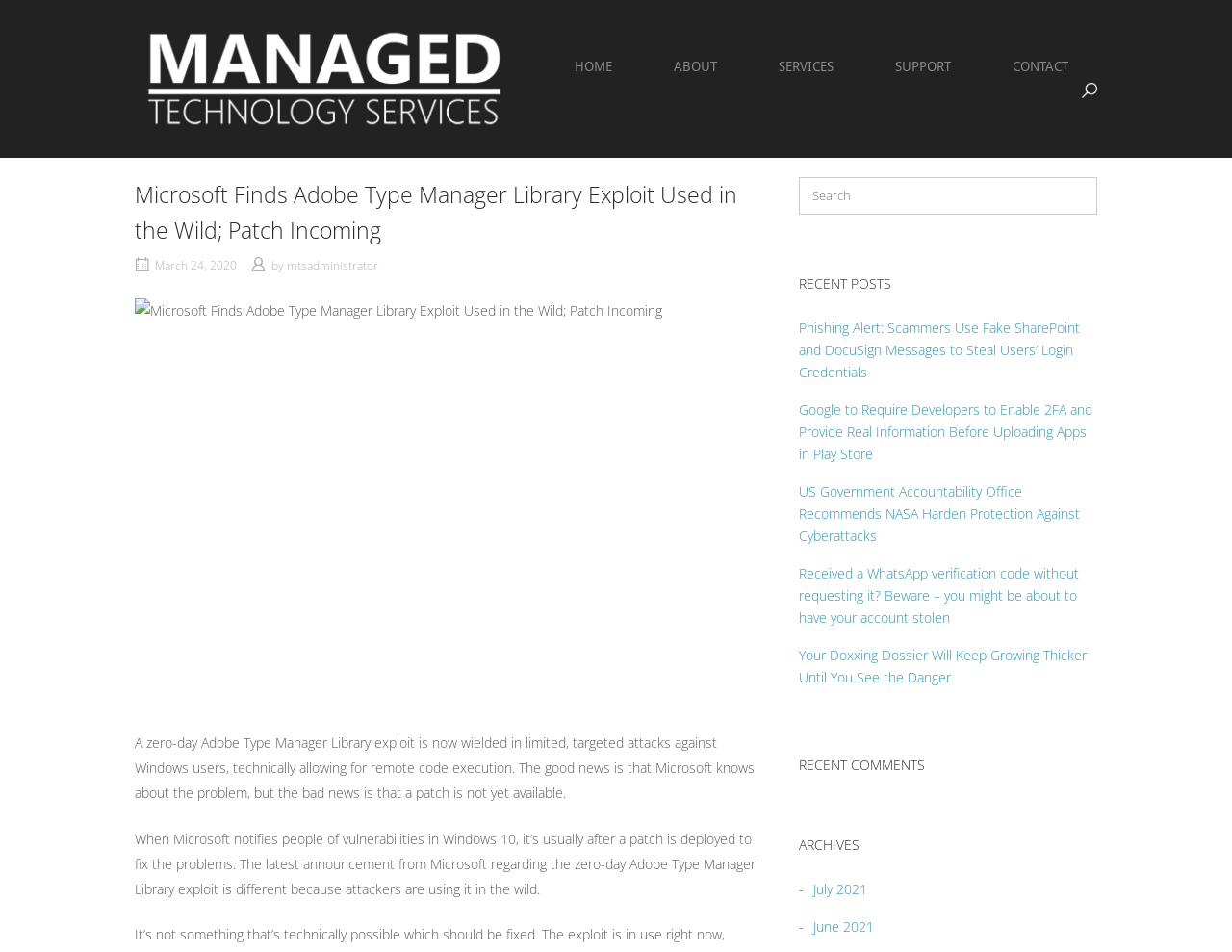Identify the bounding box coordinates for the region to click in order to carry out this instruction: "Click the Home link". Provide the coordinates using four float numbers between 0 and 1, formatted as [left, top, right, bottom].

[0.109, 0.071, 0.417, 0.09]